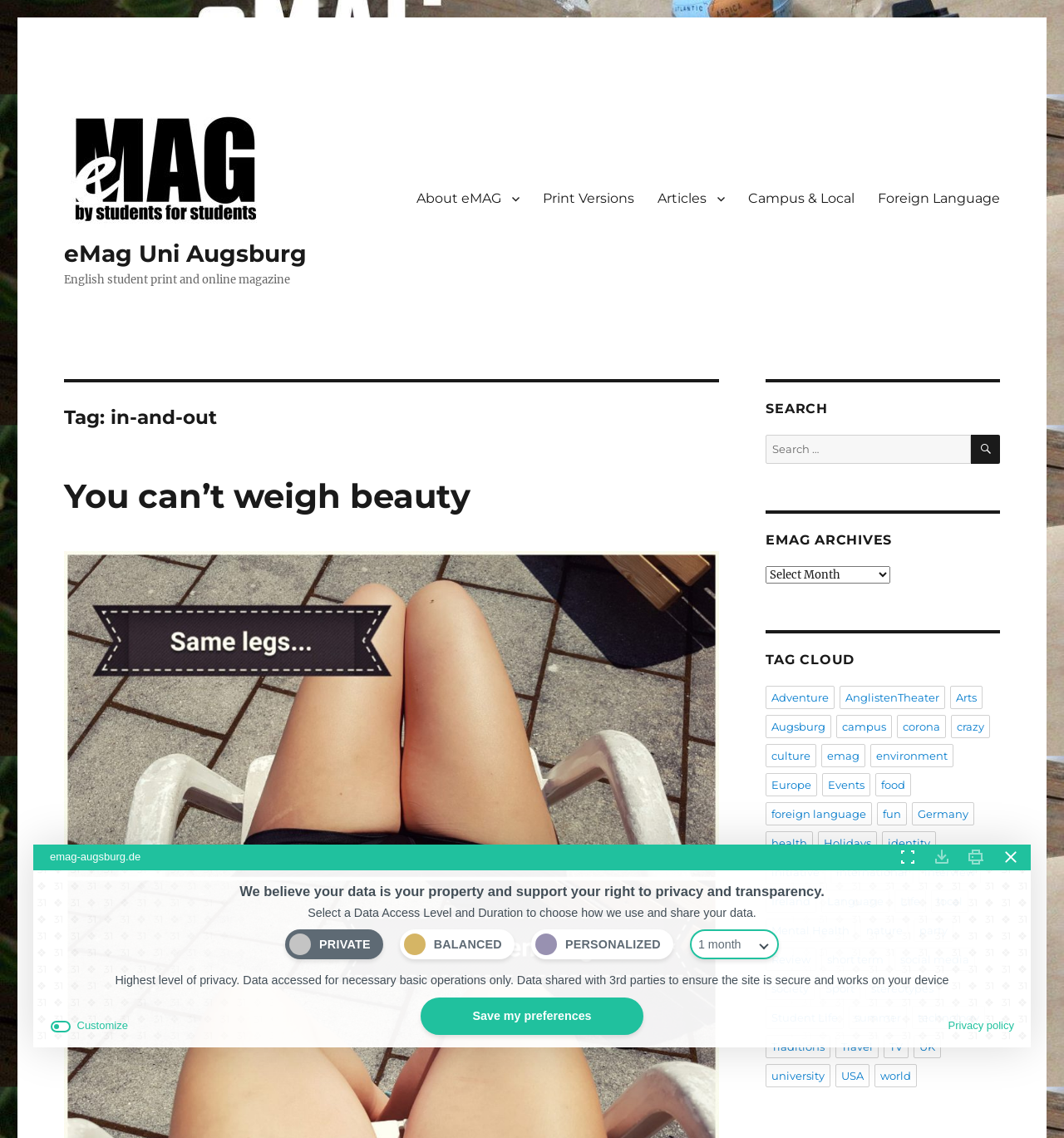Could you find the bounding box coordinates of the clickable area to complete this instruction: "Search for articles"?

[0.72, 0.382, 0.912, 0.408]